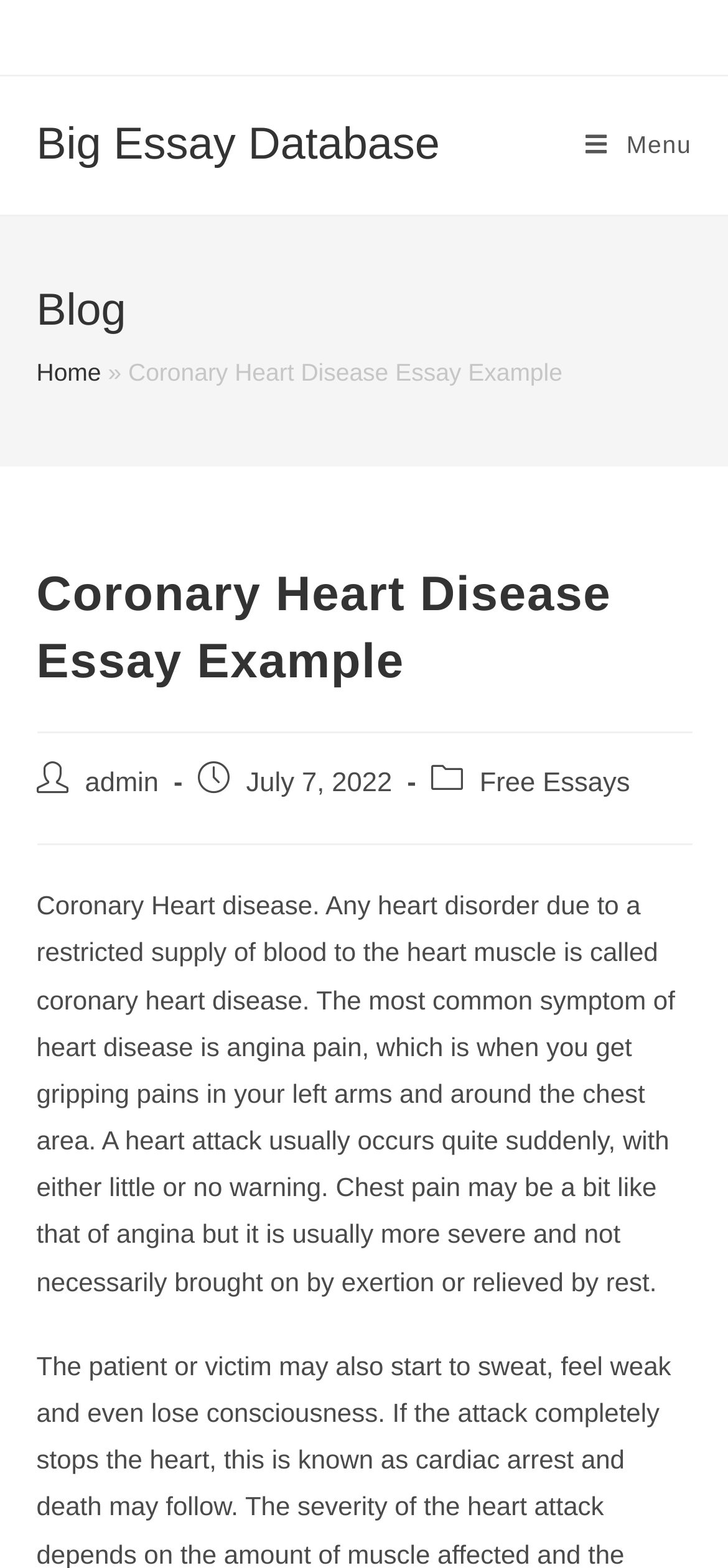What is the name of the blog?
Examine the webpage screenshot and provide an in-depth answer to the question.

I found the answer by looking at the header section of the webpage, where I saw a heading element with the text 'Blog'.